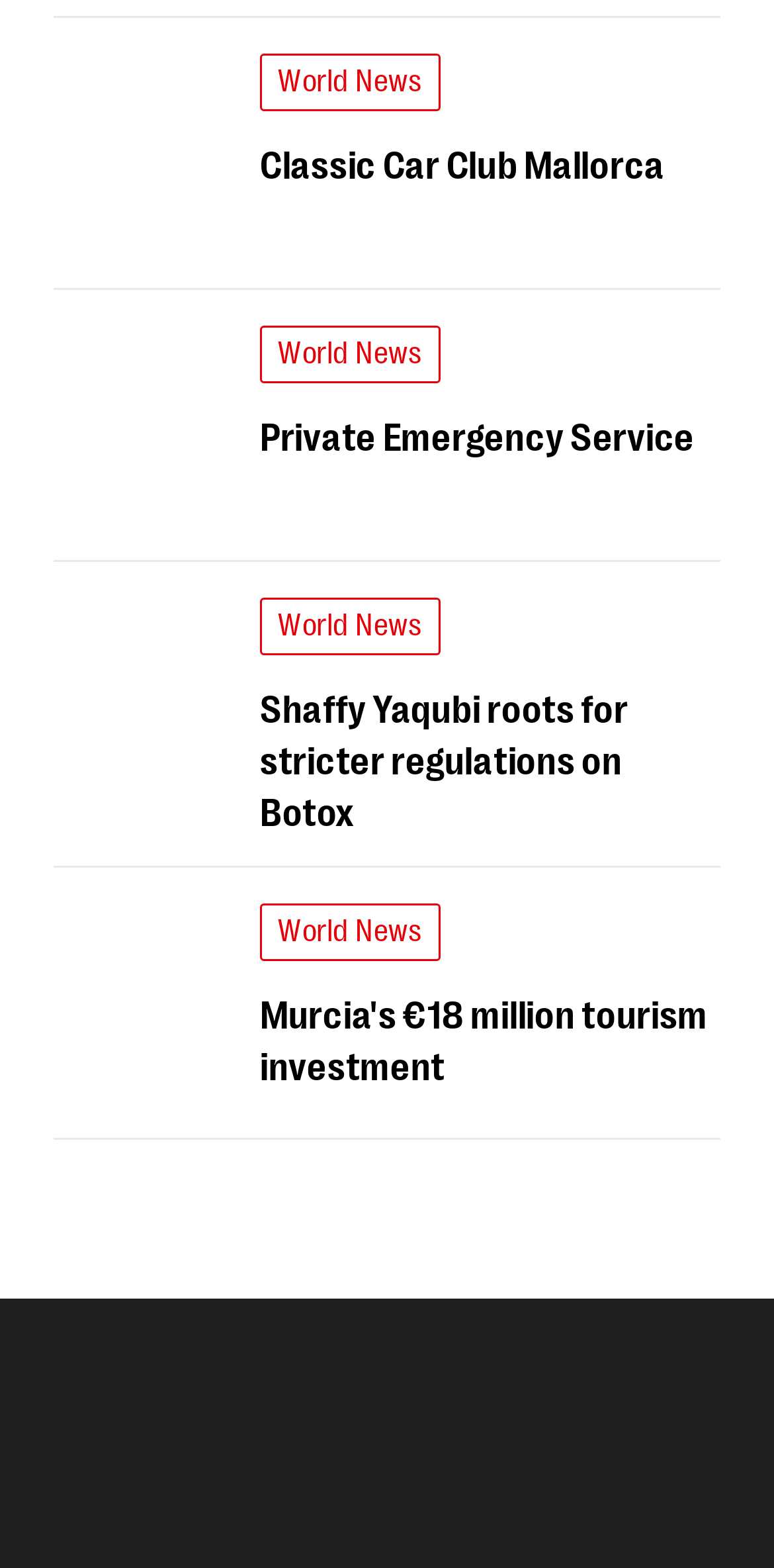Determine the bounding box coordinates of the UI element described by: "Murcia's €18 million tourism investment".

[0.336, 0.628, 0.931, 0.693]